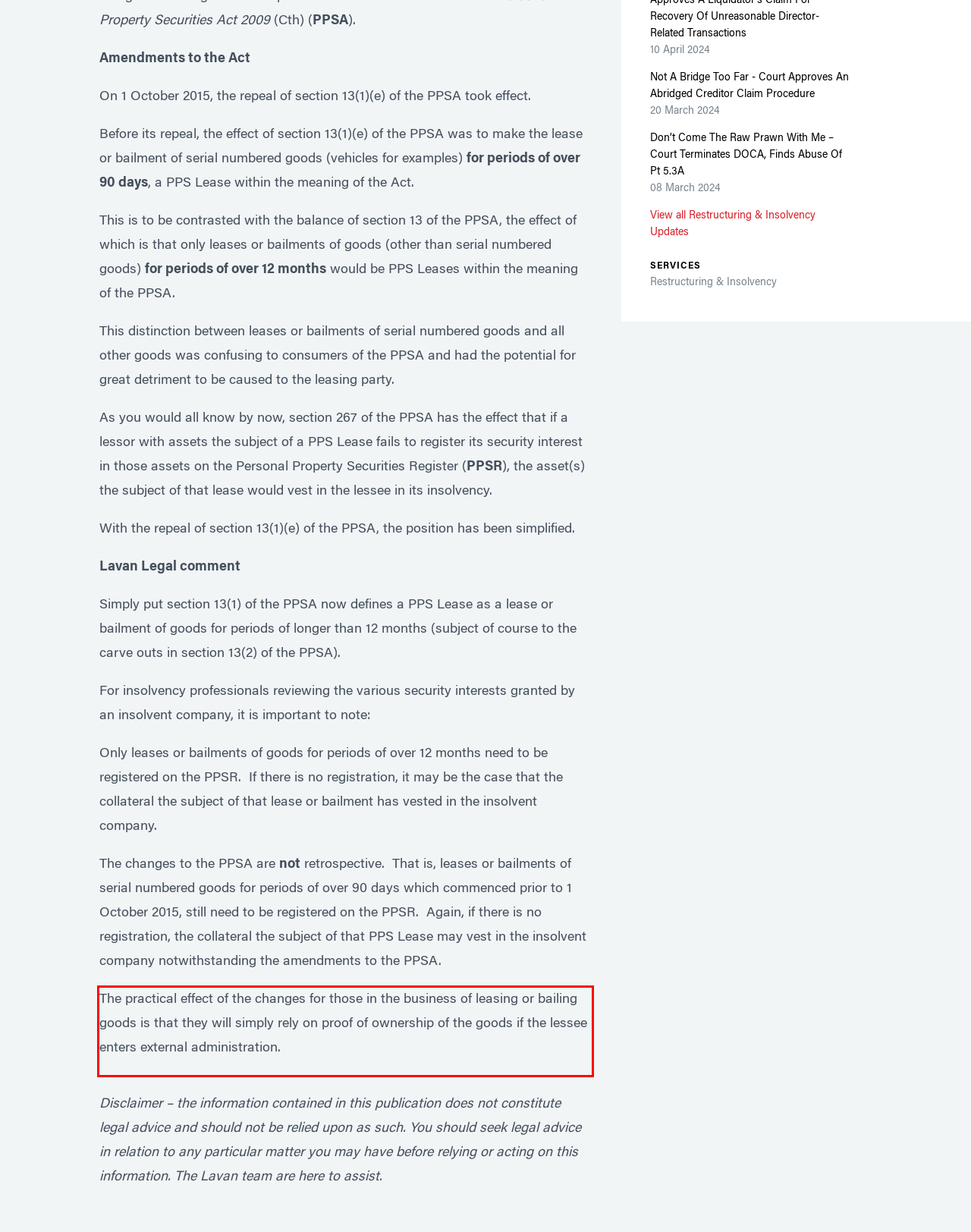From the screenshot of the webpage, locate the red bounding box and extract the text contained within that area.

The practical effect of the changes for those in the business of leasing or bailing goods is that they will simply rely on proof of ownership of the goods if the lessee enters external administration.